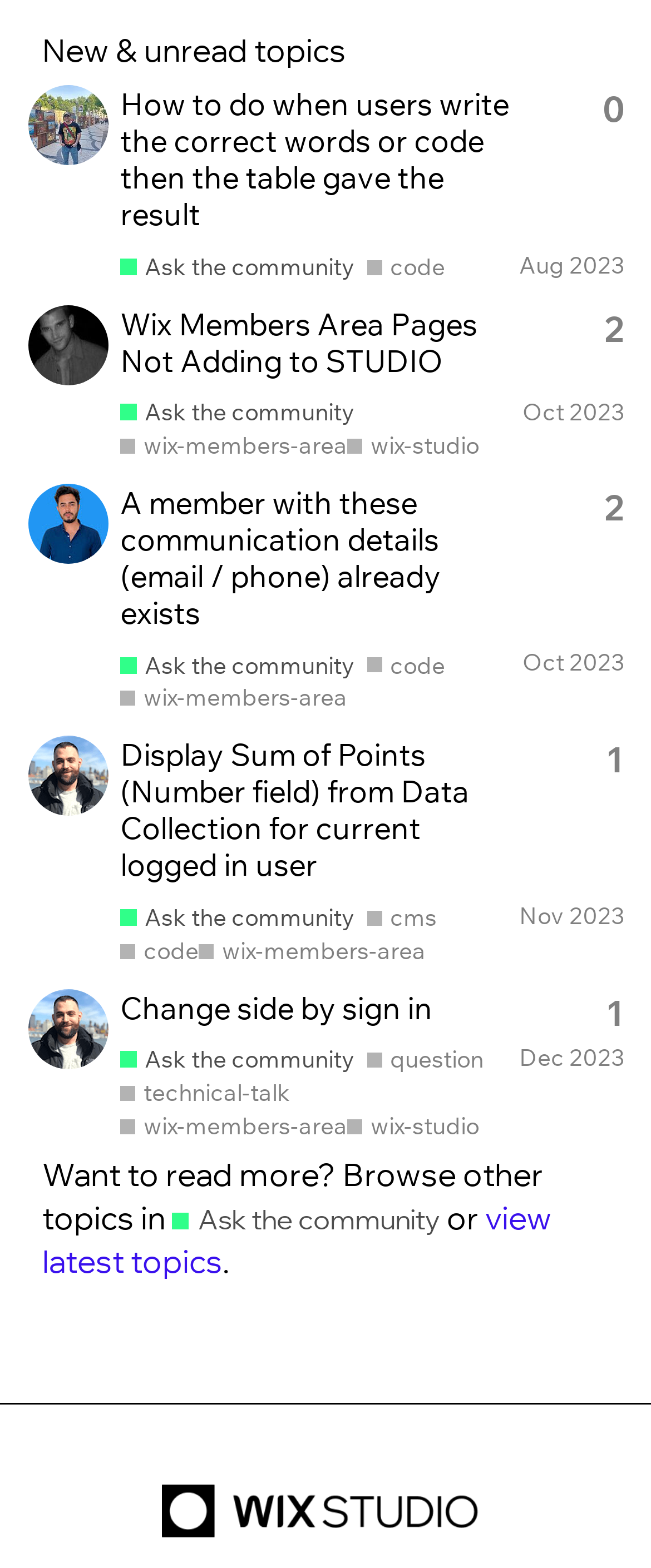When was the fourth topic created?
Please provide a single word or phrase in response based on the screenshot.

Nov 27, 2023